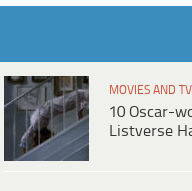What is the purpose of the article?
Give a detailed and exhaustive answer to the question.

The purpose of the article can be inferred from the caption, which mentions 'analyzing and appreciating film artistry' and 'significant yet perhaps overlooked elements of cinema', suggesting that the article aims to appreciate and highlight notable aspects of film artistry.